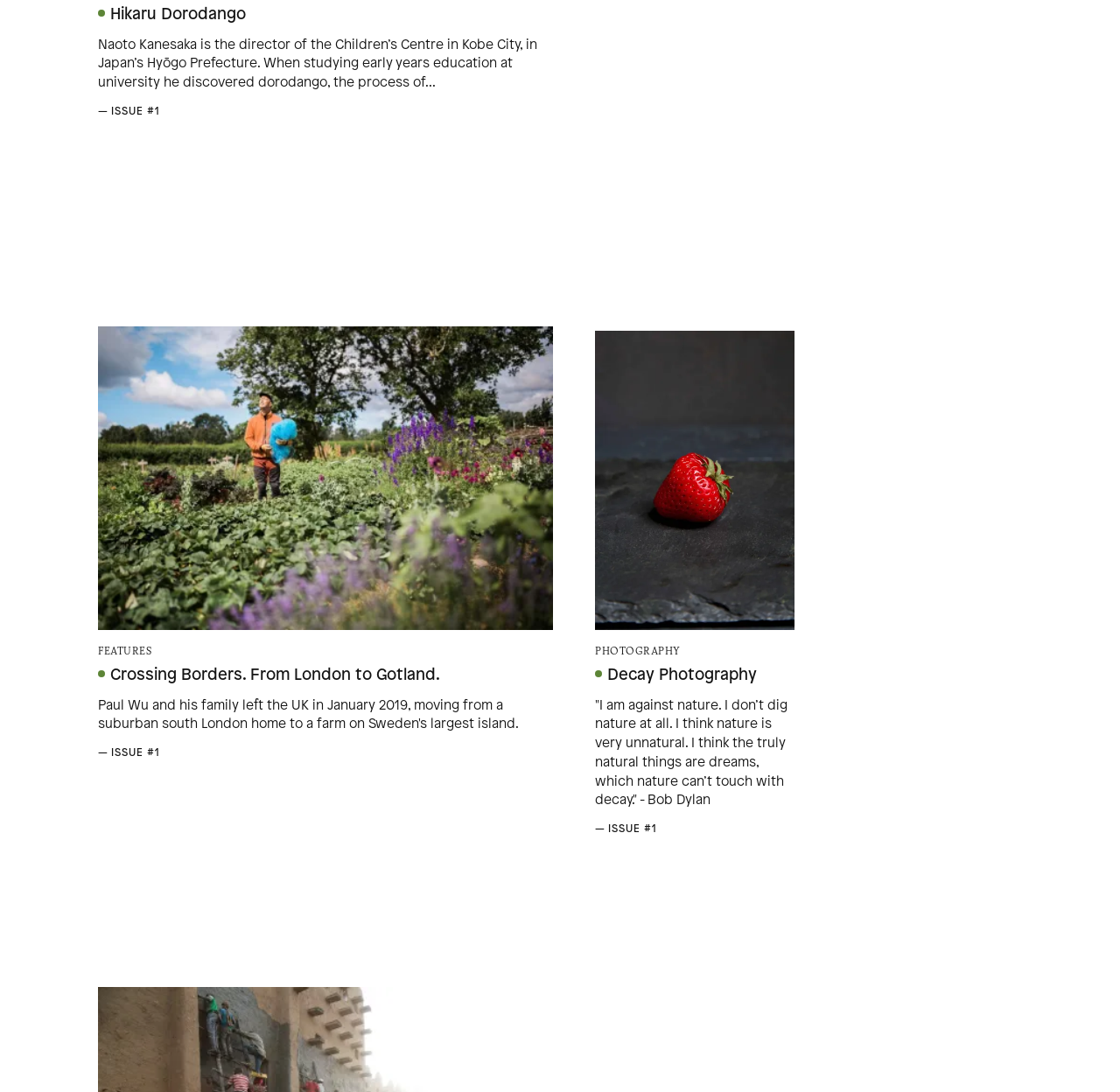Using the details in the image, give a detailed response to the question below:
What is the carbon rating of this website?

I found a static text at the bottom of the page that states 'This website achieves a carbon rating of A and is cleaner than 83% of all web pages globally'.